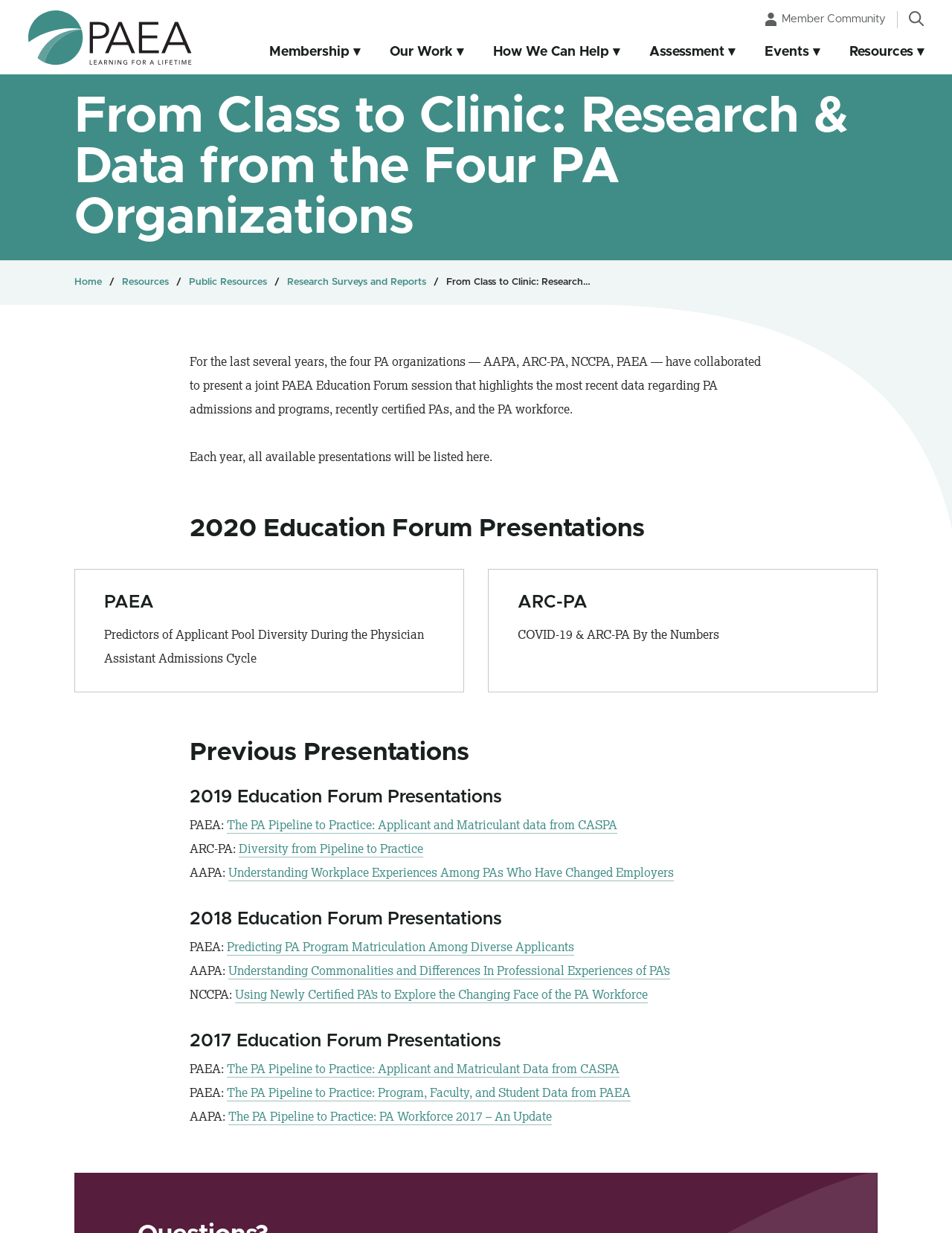Determine the bounding box coordinates for the area that needs to be clicked to fulfill this task: "Click on the 'Membership' menu item". The coordinates must be given as four float numbers between 0 and 1, i.e., [left, top, right, bottom].

[0.267, 0.025, 0.393, 0.06]